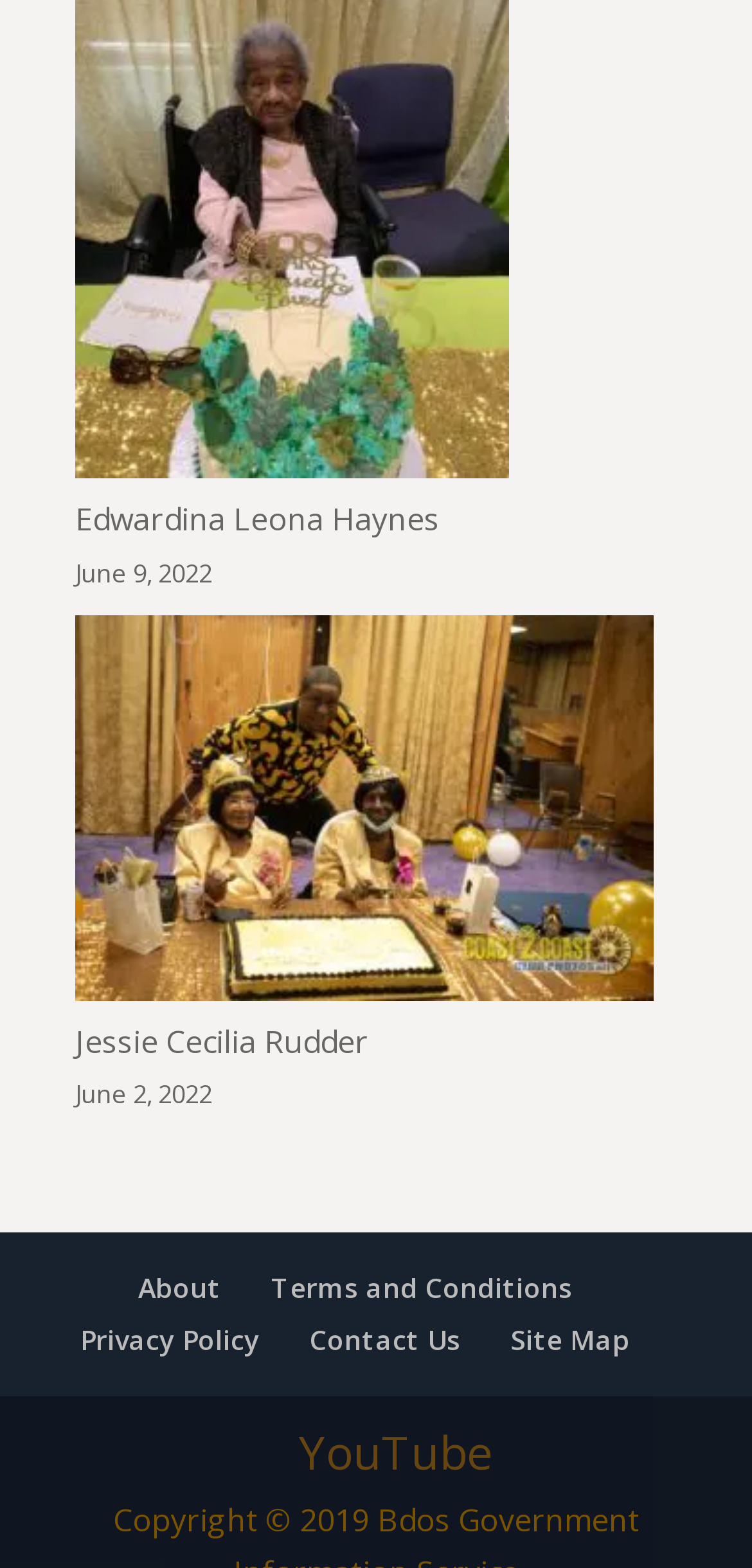Please specify the bounding box coordinates of the element that should be clicked to execute the given instruction: 'Go to About page'. Ensure the coordinates are four float numbers between 0 and 1, expressed as [left, top, right, bottom].

[0.183, 0.81, 0.294, 0.833]